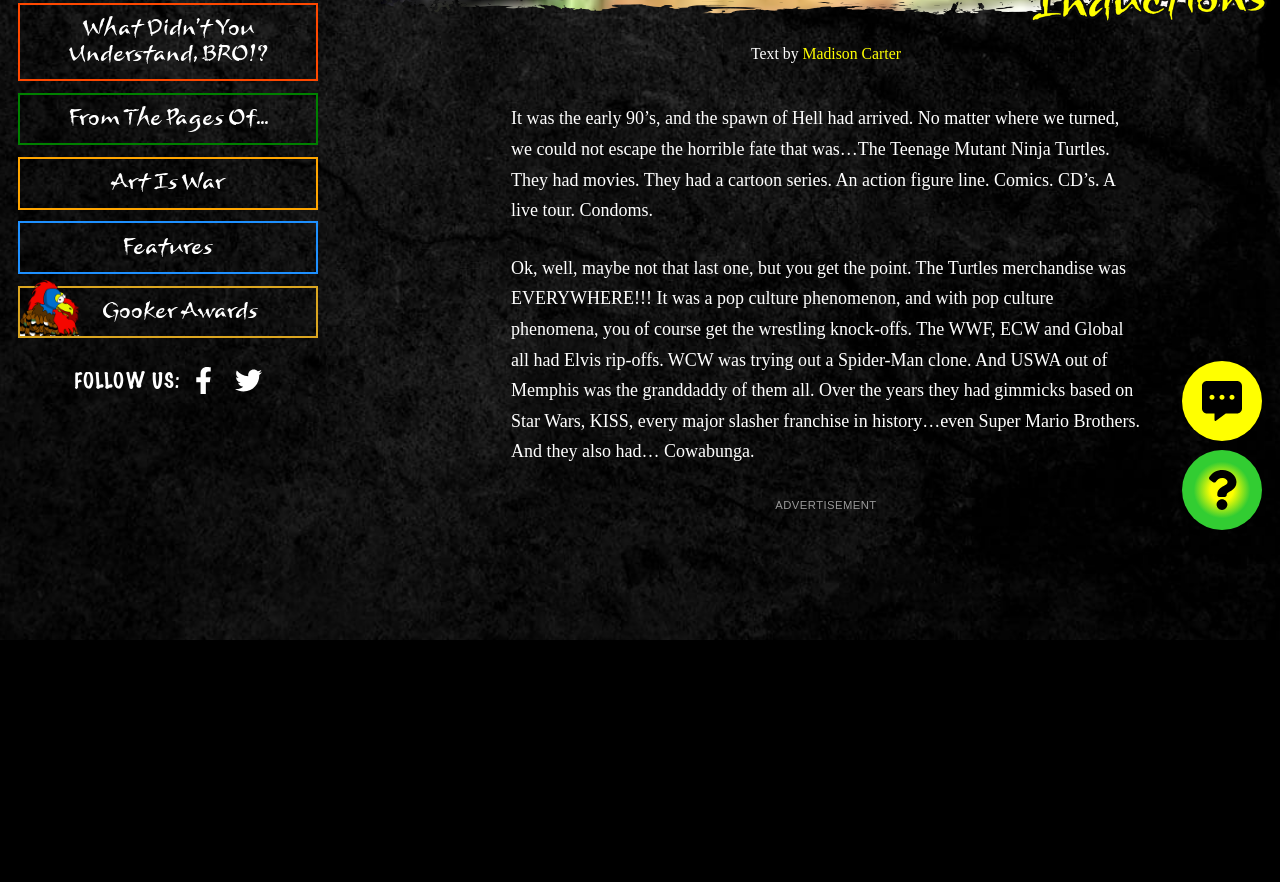Provide the bounding box coordinates for the UI element that is described by this text: "Madison Carter". The coordinates should be in the form of four float numbers between 0 and 1: [left, top, right, bottom].

[0.627, 0.051, 0.704, 0.07]